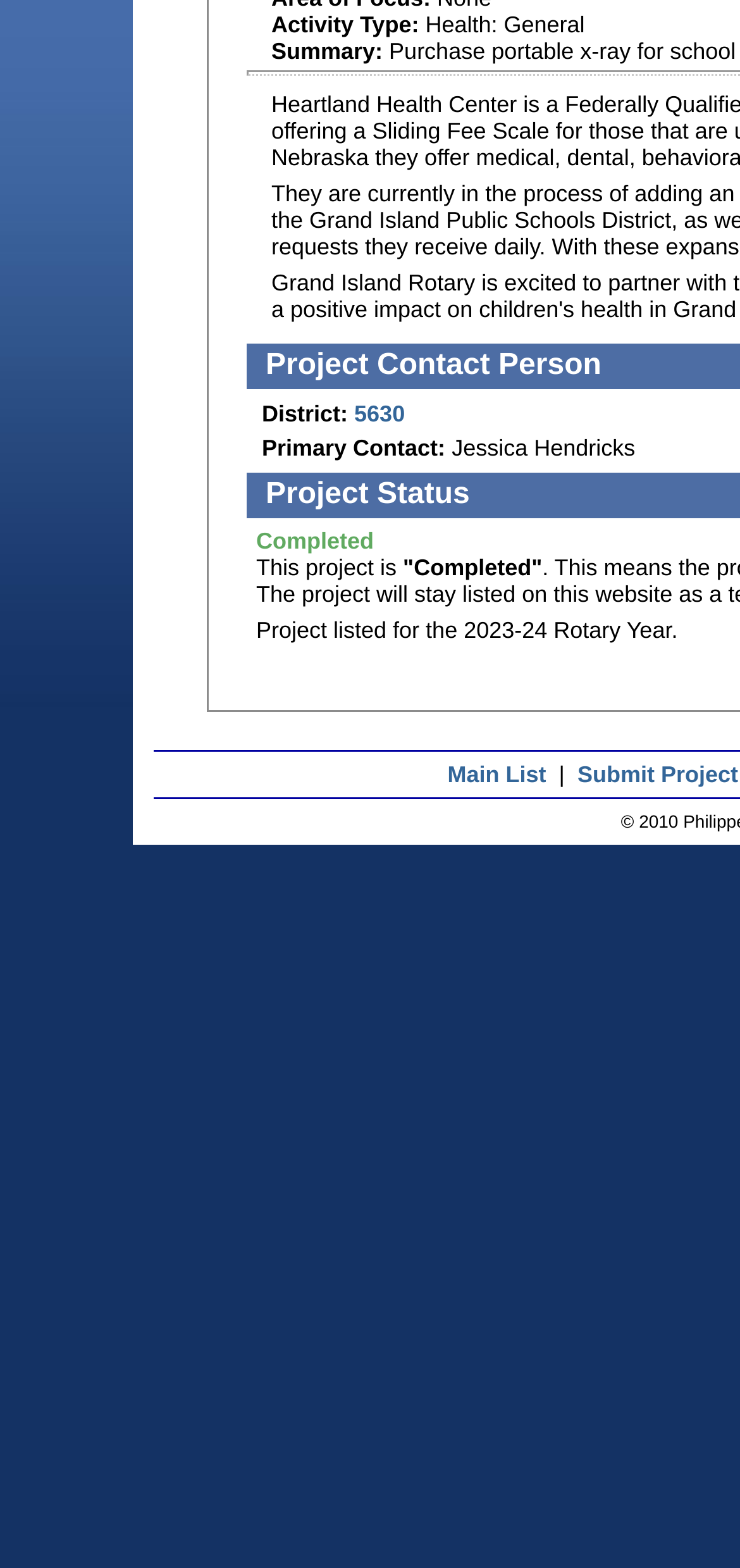Determine the bounding box for the HTML element described here: "5630". The coordinates should be given as [left, top, right, bottom] with each number being a float between 0 and 1.

[0.479, 0.255, 0.547, 0.272]